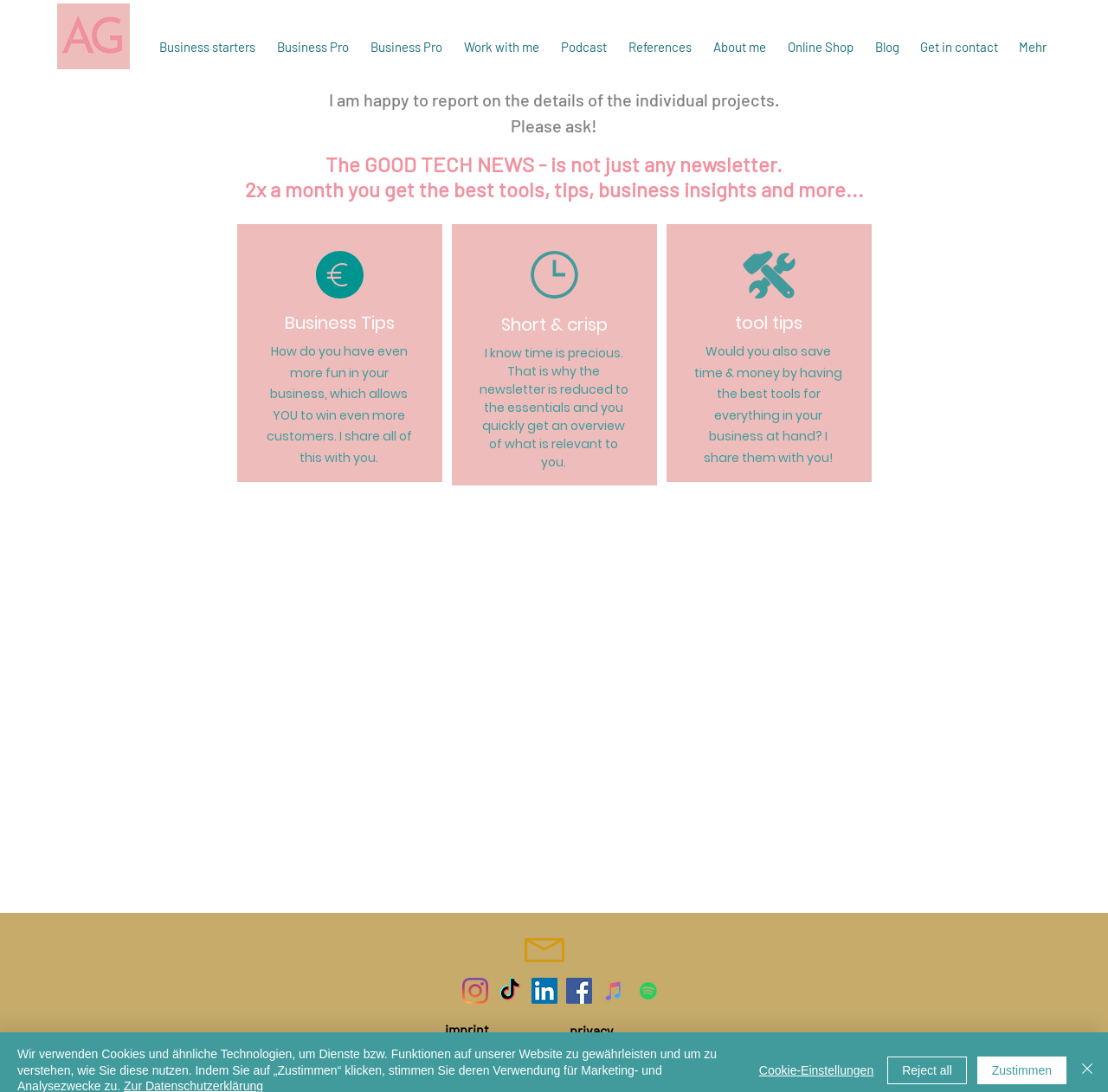What is the purpose of the newsletter 'The GOOD TECH NEWS'?
Please analyze the image and answer the question with as much detail as possible.

The purpose of the newsletter 'The GOOD TECH NEWS' can be inferred from the description on the webpage, which states that it provides tools, tips, business insights, and more, sent 2 times a month.